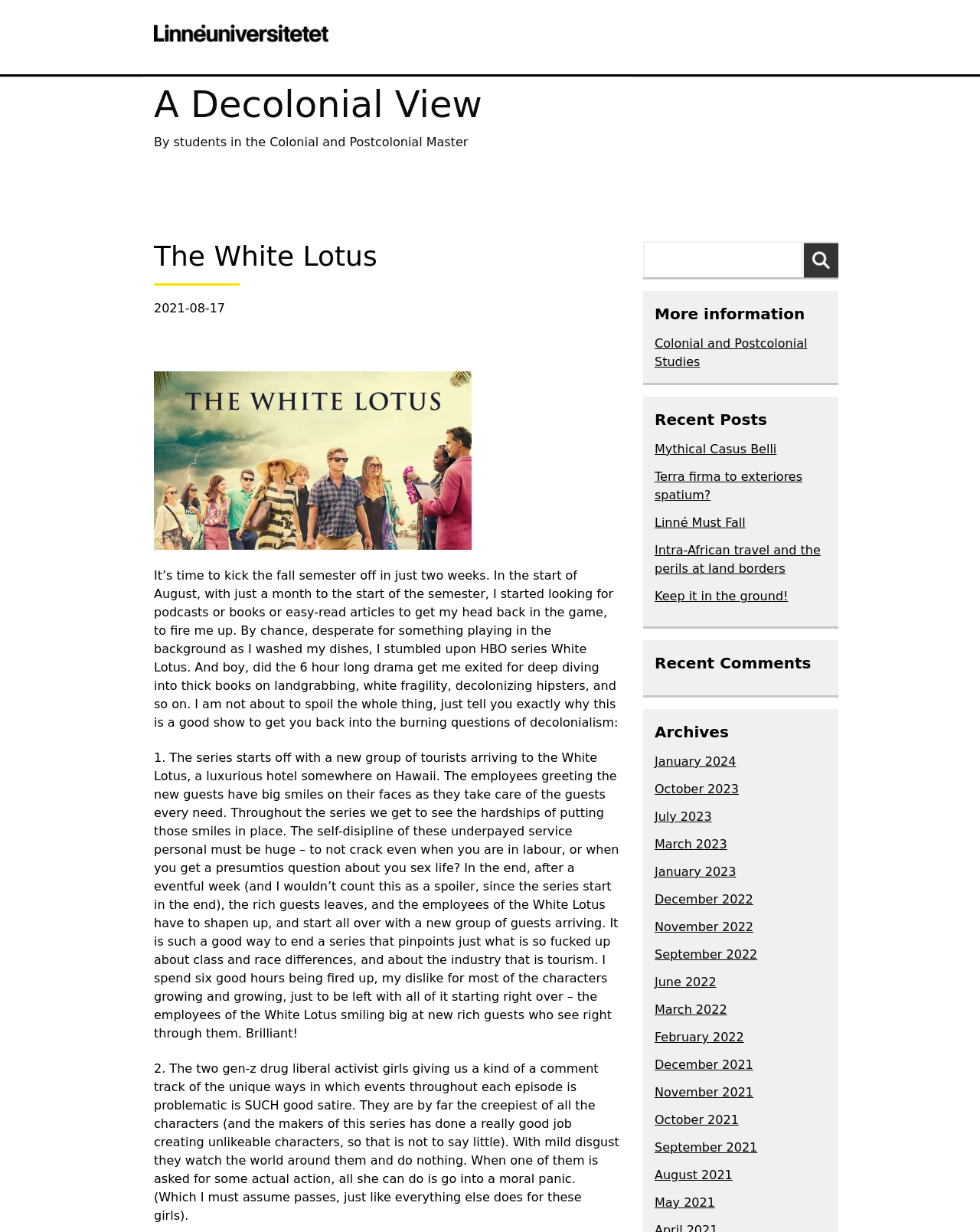Identify the bounding box coordinates of the region that should be clicked to execute the following instruction: "Visit the Colonial and Postcolonial Studies page".

[0.668, 0.273, 0.824, 0.3]